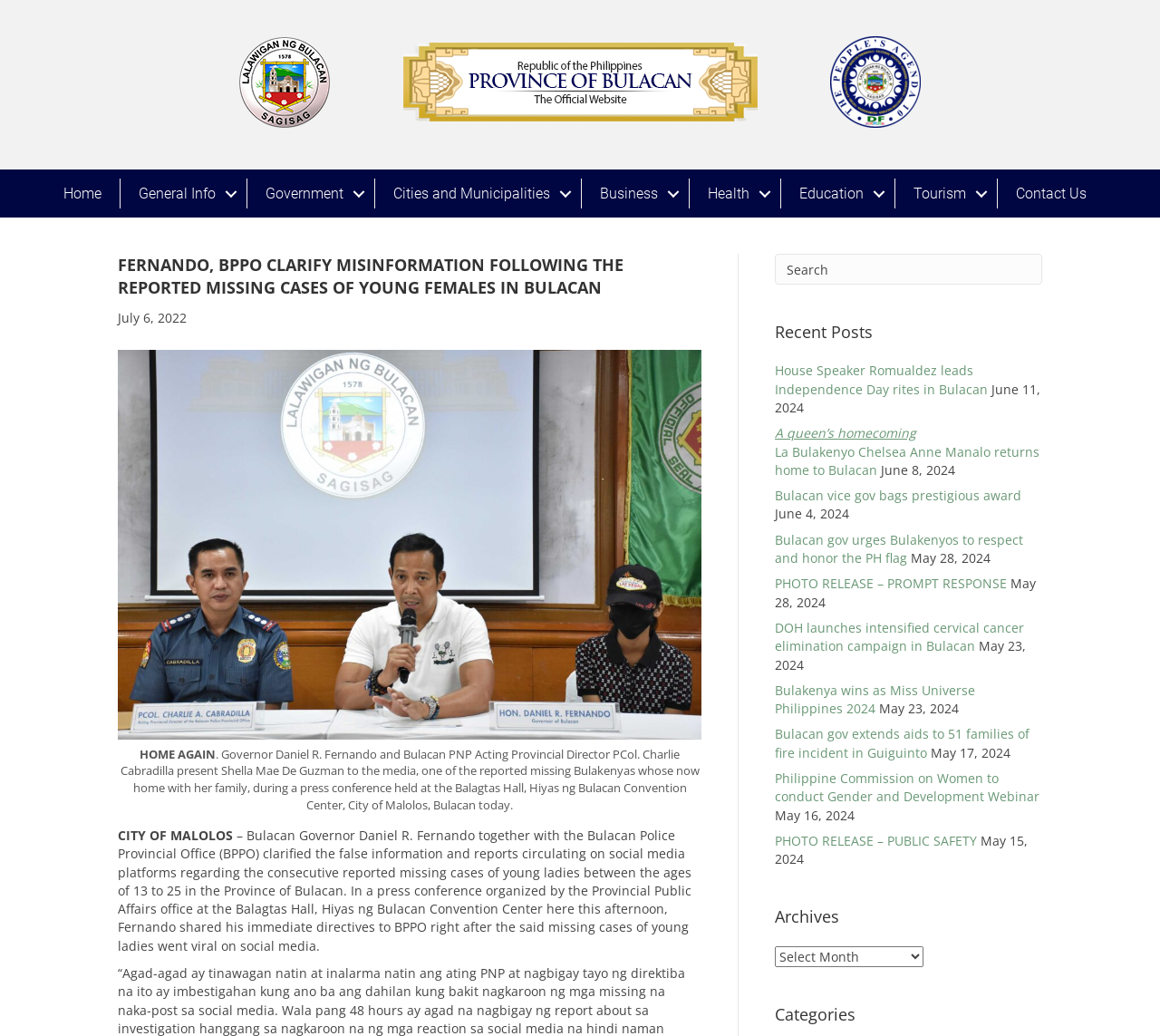Determine the bounding box for the HTML element described here: "input value="Search" name="s" value="Search"". The coordinates should be given as [left, top, right, bottom] with each number being a float between 0 and 1.

[0.668, 0.245, 0.898, 0.275]